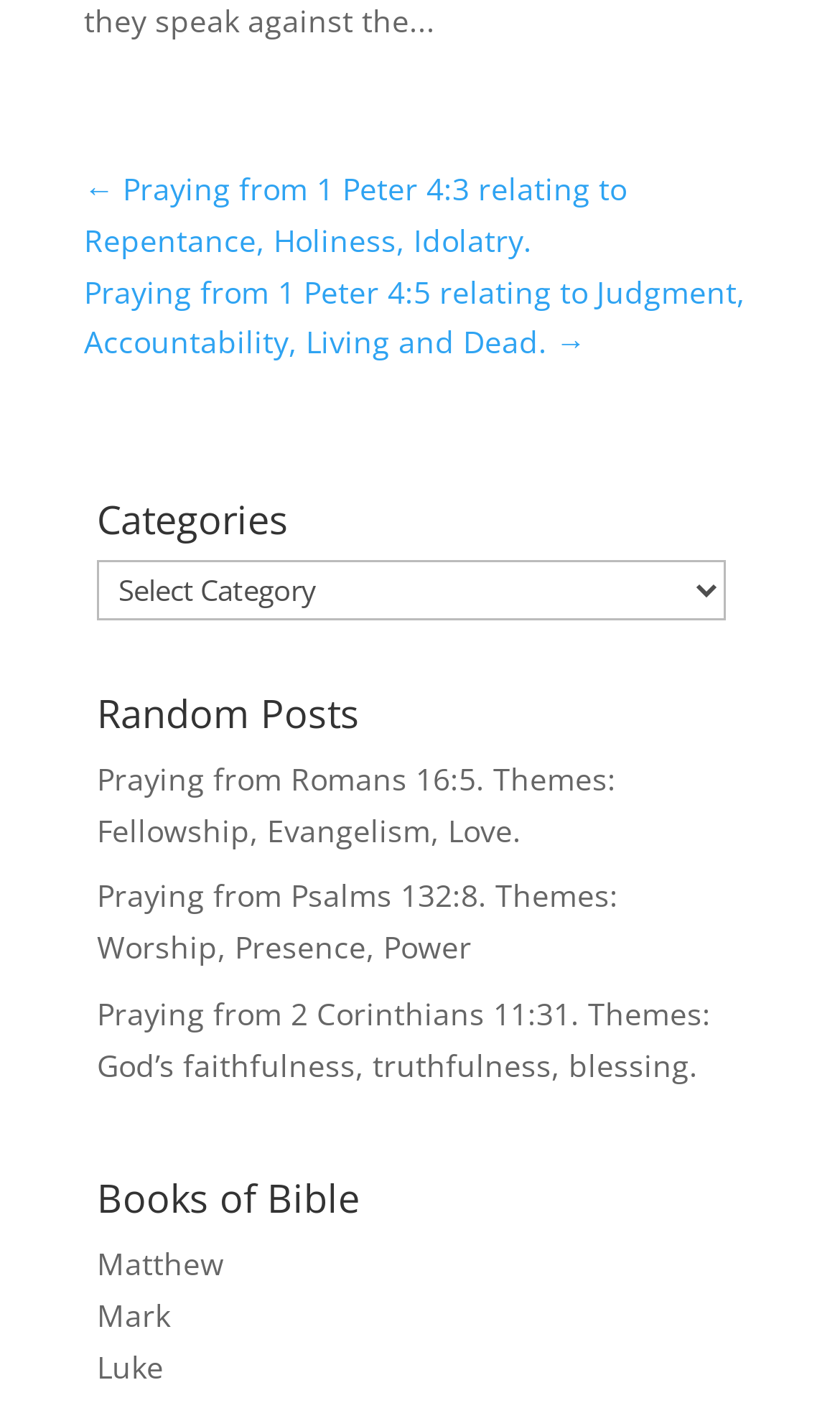Determine the bounding box coordinates of the section I need to click to execute the following instruction: "select a category". Provide the coordinates as four float numbers between 0 and 1, i.e., [left, top, right, bottom].

[0.115, 0.4, 0.864, 0.443]